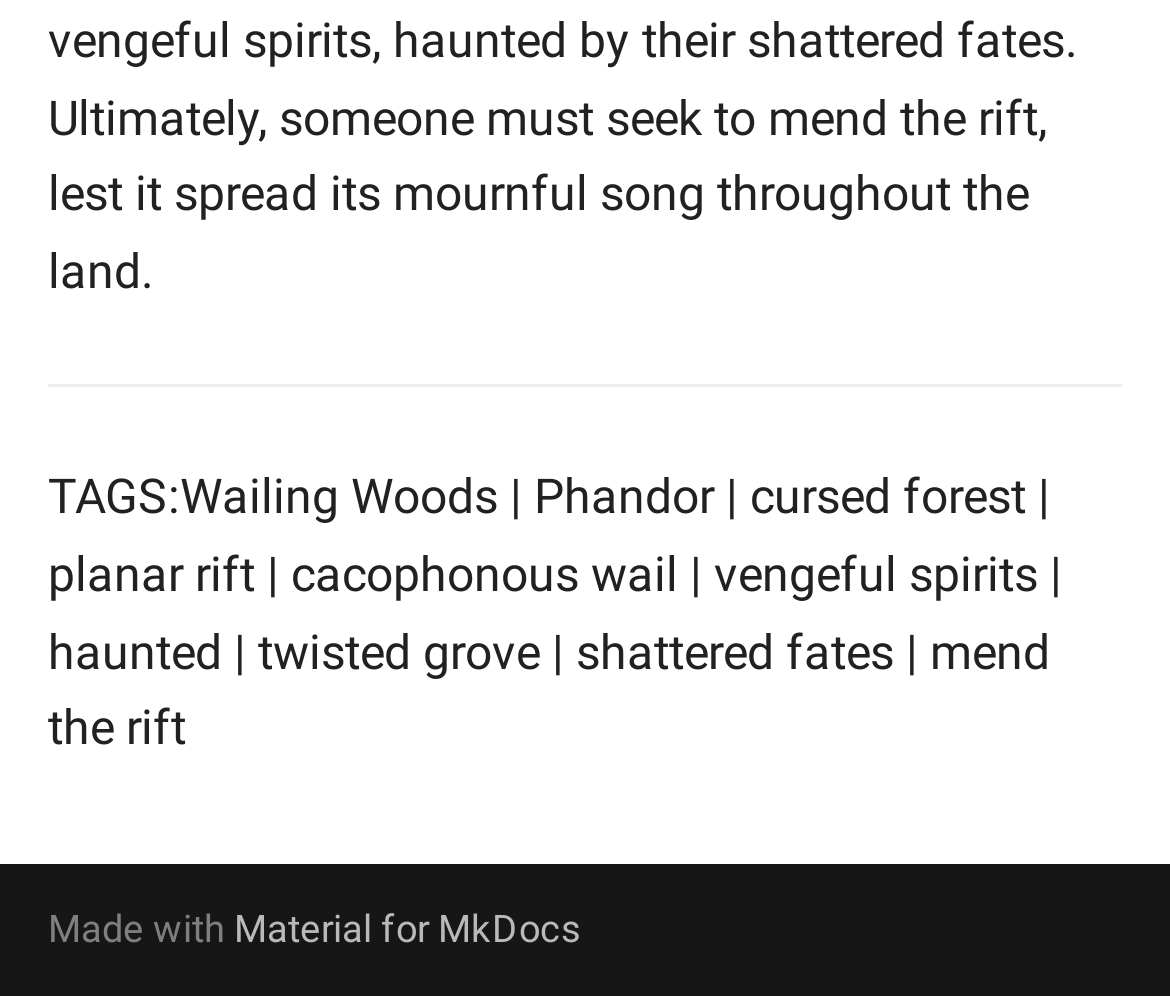Identify the bounding box of the HTML element described here: "Material for MkDocs". Provide the coordinates as four float numbers between 0 and 1: [left, top, right, bottom].

[0.2, 0.908, 0.497, 0.953]